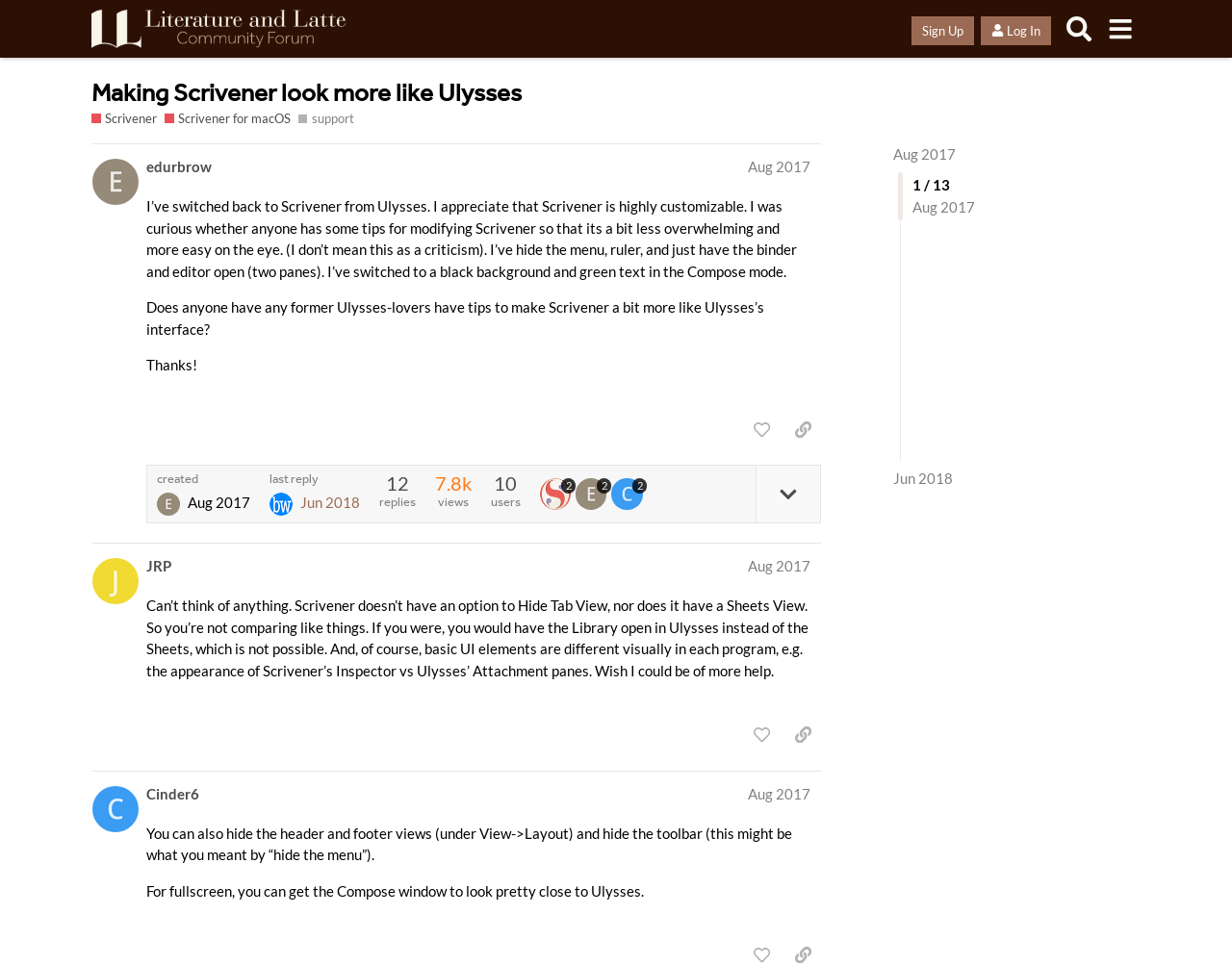How many replies are there in the first post?
Answer the question with a detailed explanation, including all necessary information.

I found the answer by looking at the region corresponding to the first post, where I saw a static text element with the text '12' and another static text element with the text 'replies'.